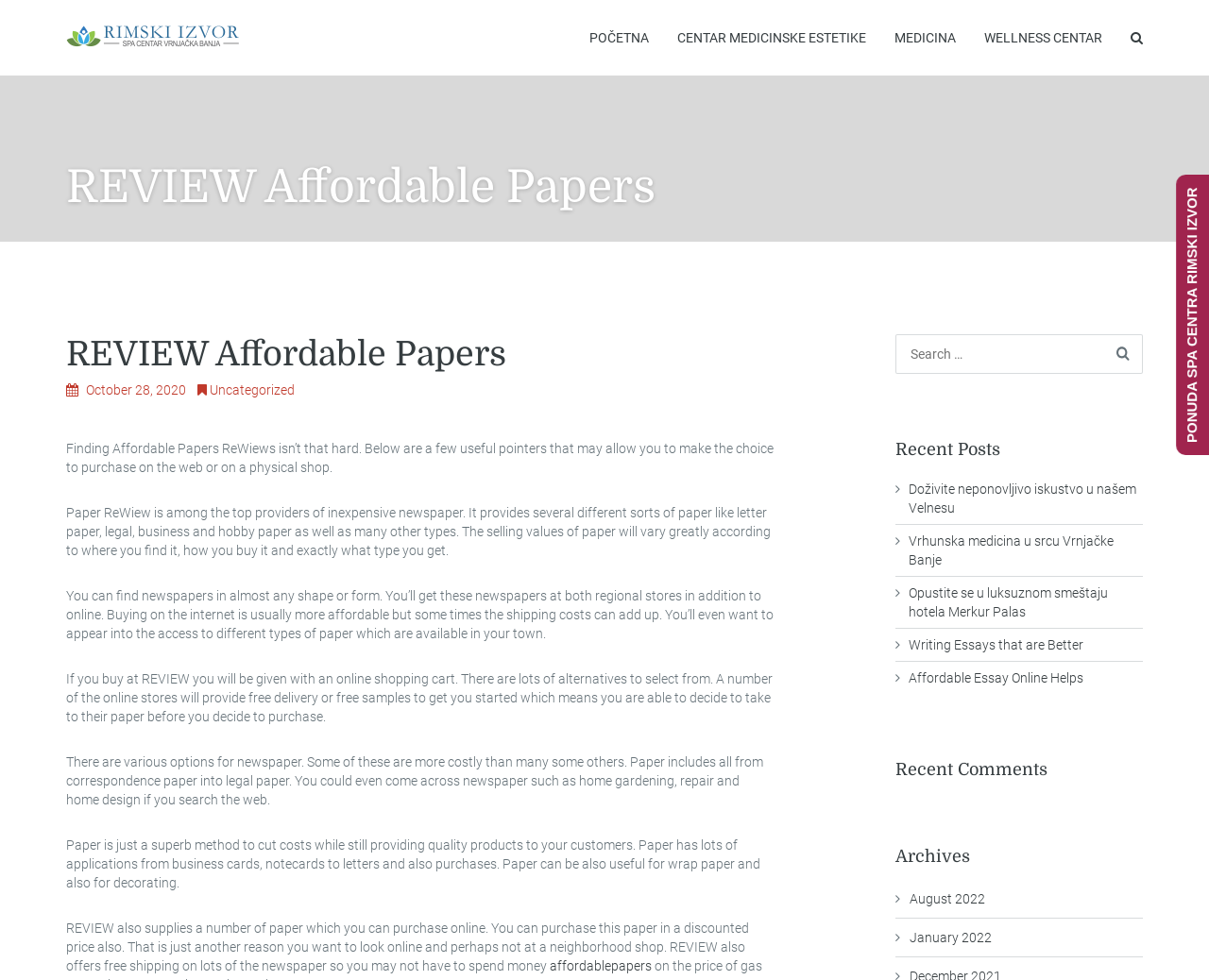Locate the bounding box coordinates of the area that needs to be clicked to fulfill the following instruction: "View the 'August 2022' archives". The coordinates should be in the format of four float numbers between 0 and 1, namely [left, top, right, bottom].

[0.752, 0.91, 0.814, 0.925]